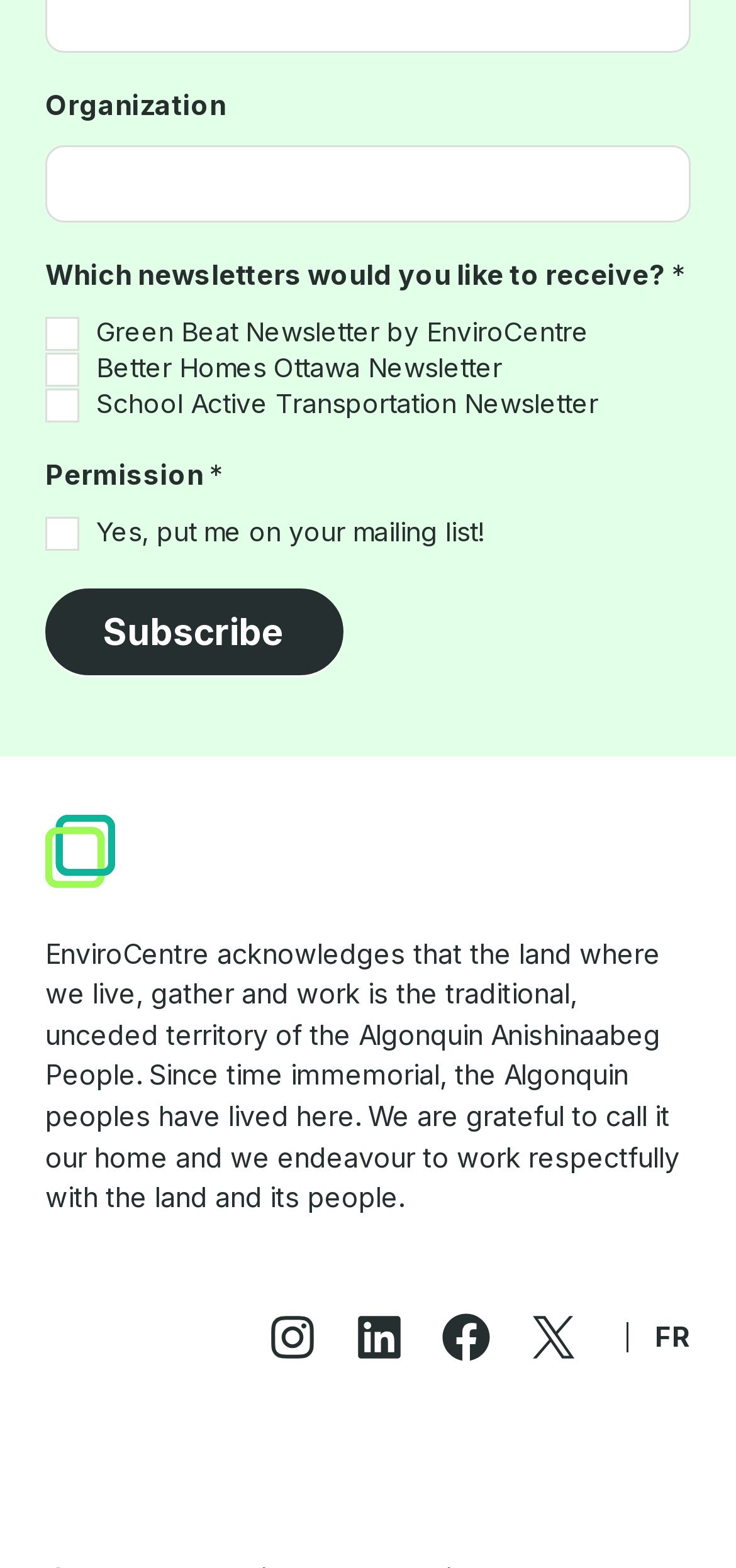Using the given element description, provide the bounding box coordinates (top-left x, top-left y, bottom-right x, bottom-right y) for the corresponding UI element in the screenshot: FR

[0.89, 0.842, 0.938, 0.862]